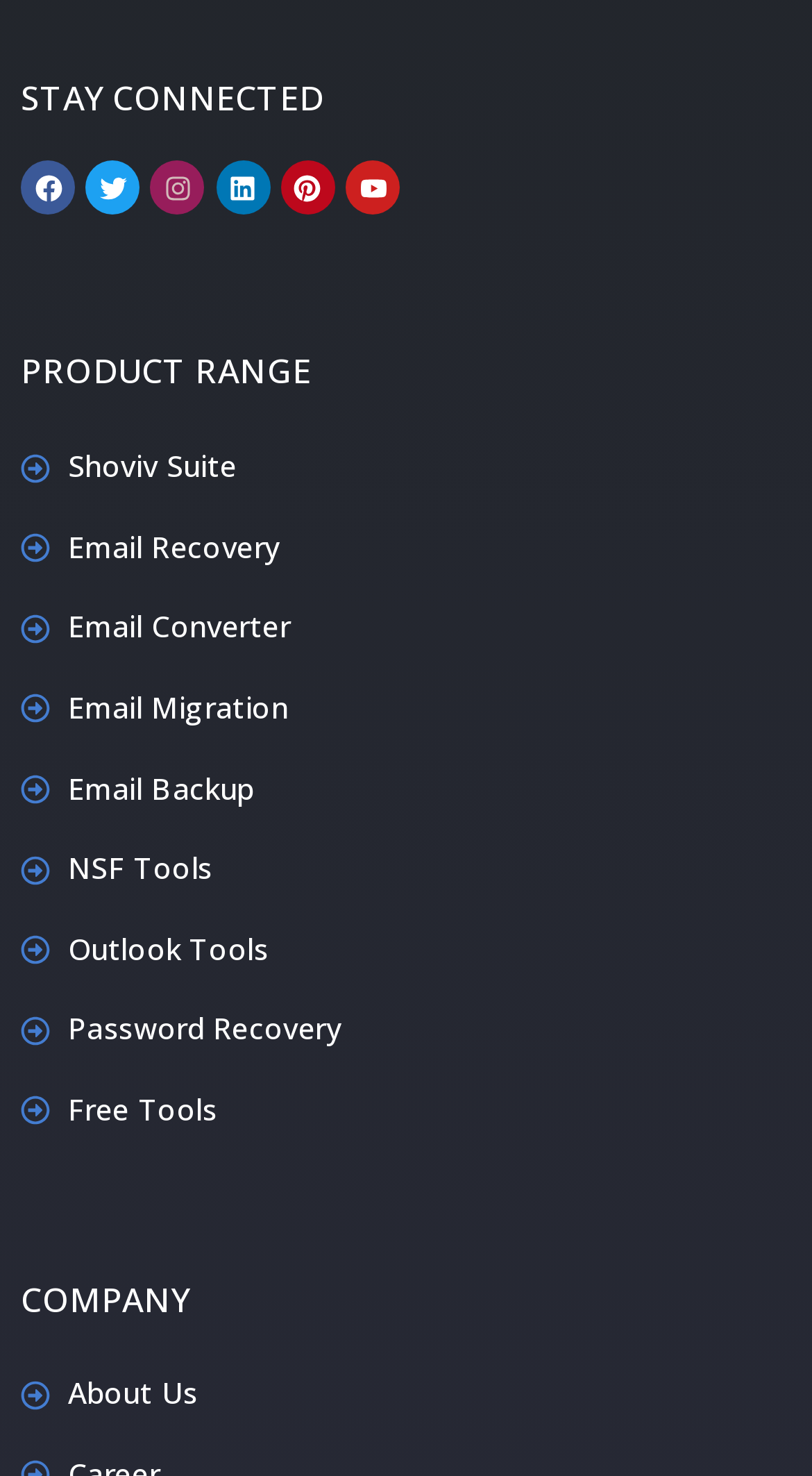Using the provided element description: "Pinterest", identify the bounding box coordinates. The coordinates should be four floats between 0 and 1 in the order [left, top, right, bottom].

[0.346, 0.109, 0.412, 0.146]